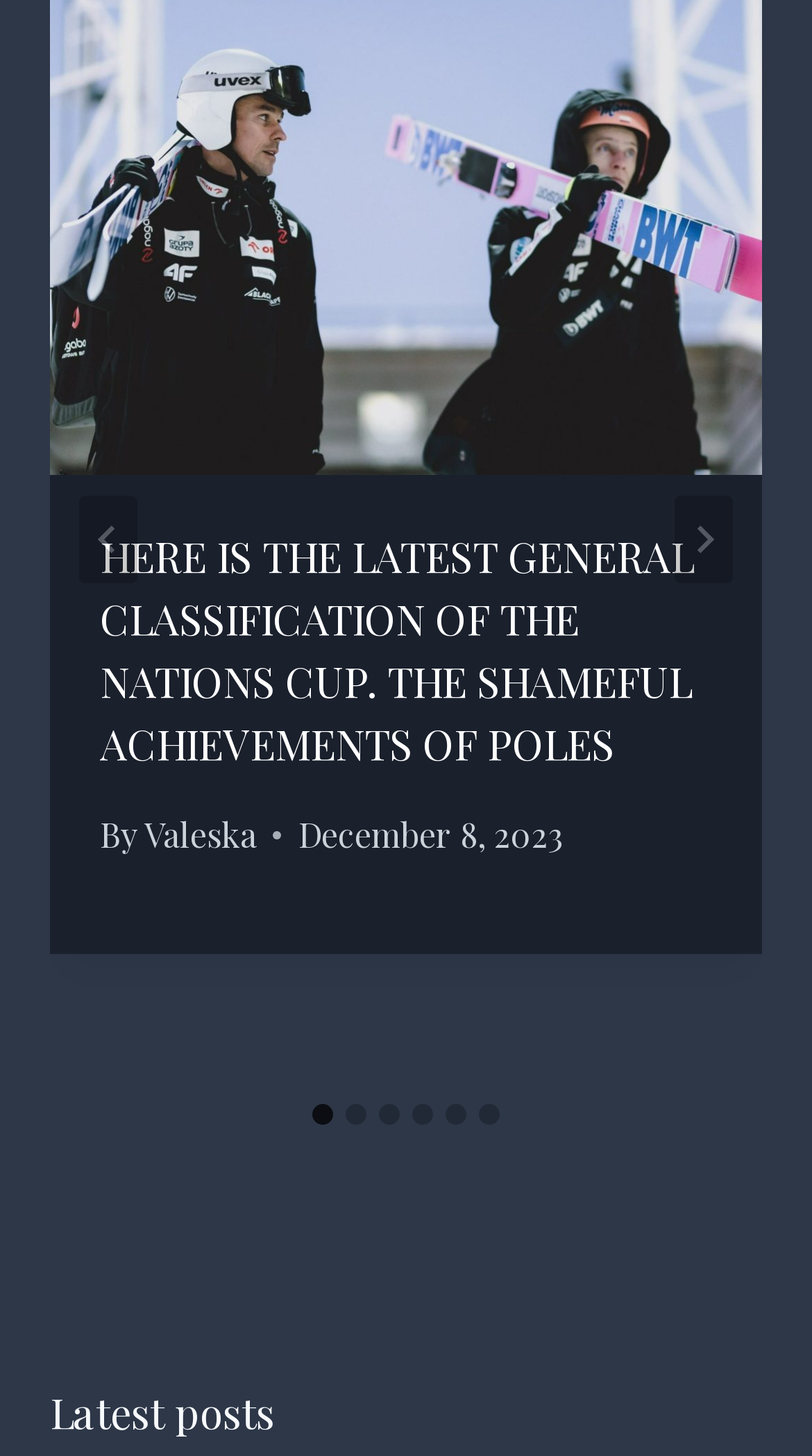Answer the following query concisely with a single word or phrase:
What is the purpose of the 'Next' button?

To go to the next slide